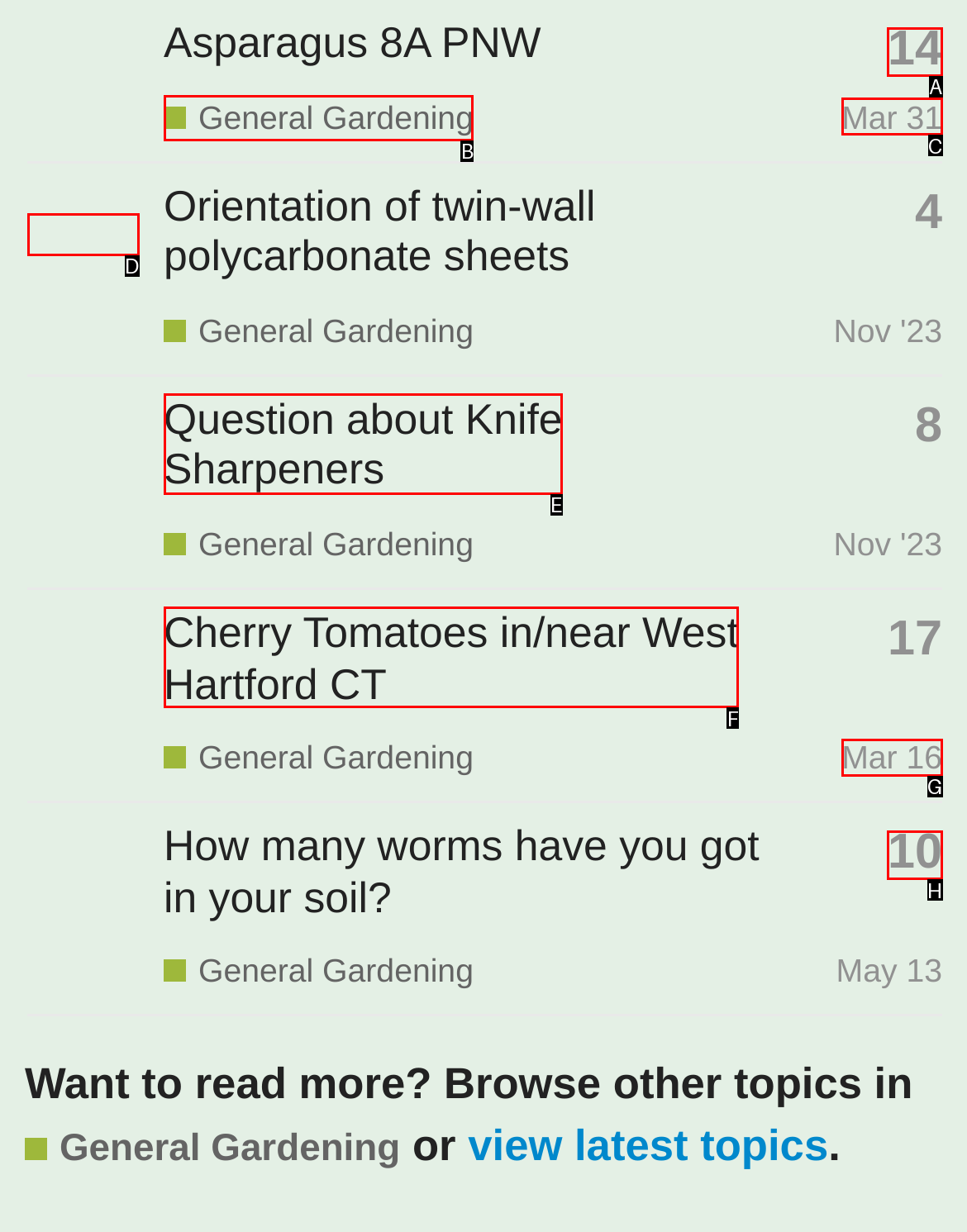From the provided options, which letter corresponds to the element described as: Mar 16
Answer with the letter only.

G